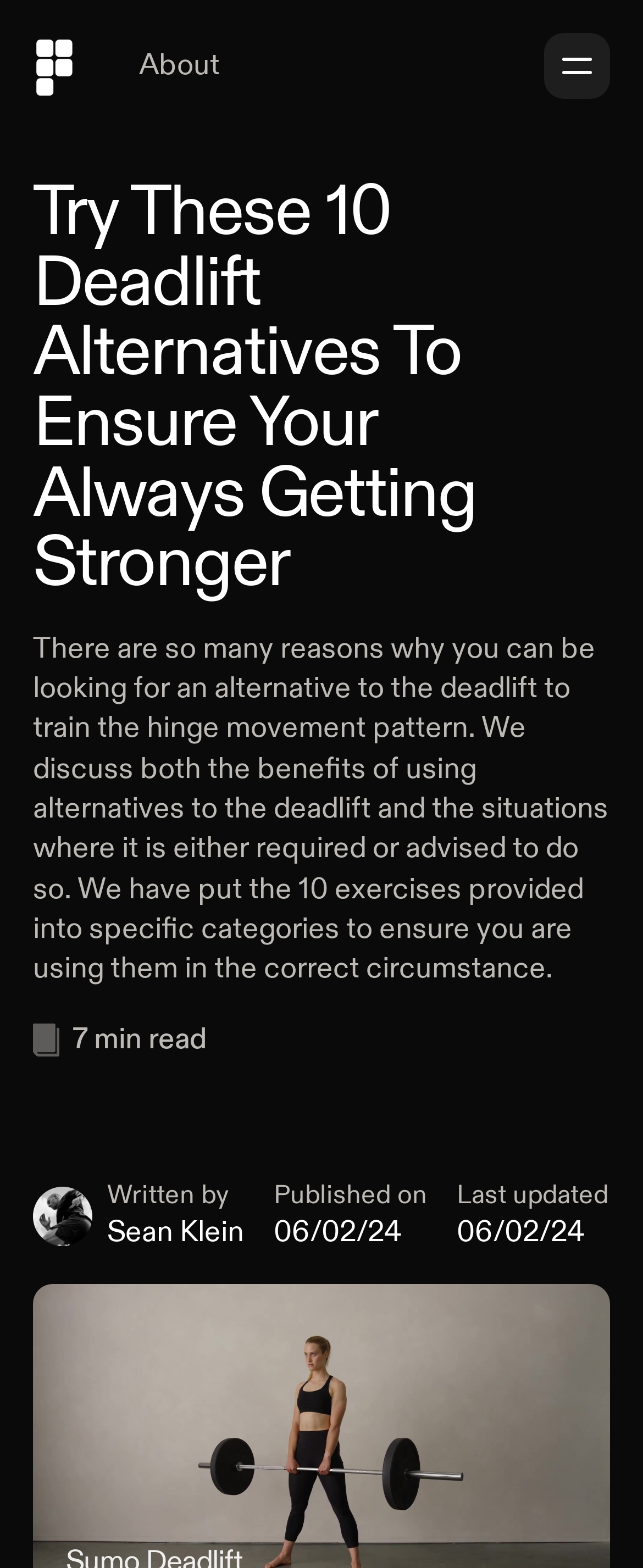What is the date of publication?
Please provide a detailed answer to the question.

I found the date of publication by looking at the static text element 'Published on' and the adjacent static text element '06/02/24' which is located below the author's name.